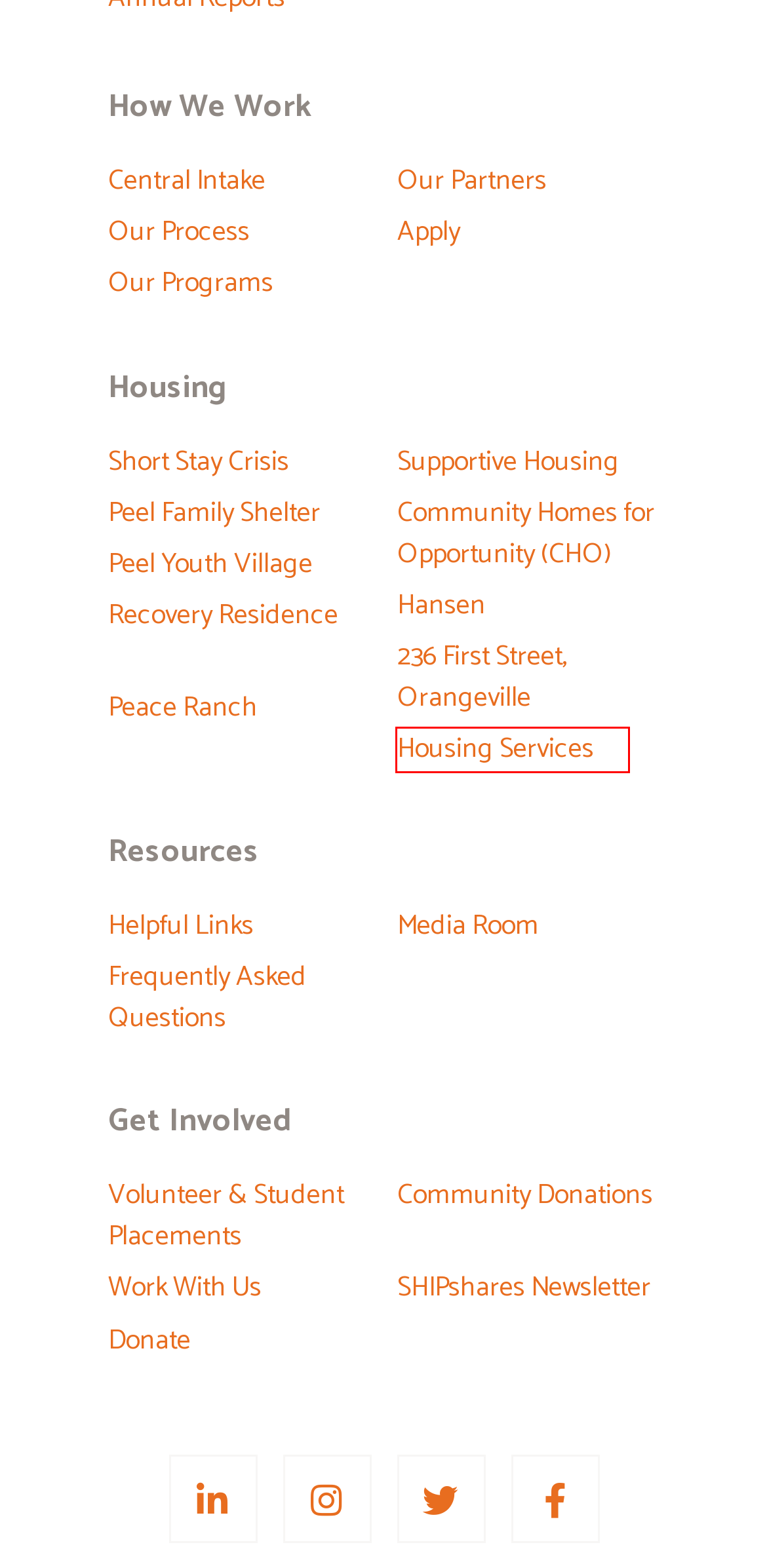You are given a screenshot of a webpage with a red rectangle bounding box around an element. Choose the best webpage description that matches the page after clicking the element in the bounding box. Here are the candidates:
A. Frequently Asked Questions • Services and Housing In the Province
B. Community Homes for Opportunity (CHO) • Services and Housing In the Province (SHIP)
C. Central Intake • Services and Housing In the Province (SHIP)
D. Community Donations • Services and Housing In the Province (SHIP)
E. Housing Services • Services and Housing In the Province (SHIP)
F. SHIPshares Newsletter • Services and Housing In the Province
G. Our Partners • Services and Housing In the Province
H. Peel Youth Village • Services and Housing In the Province

E